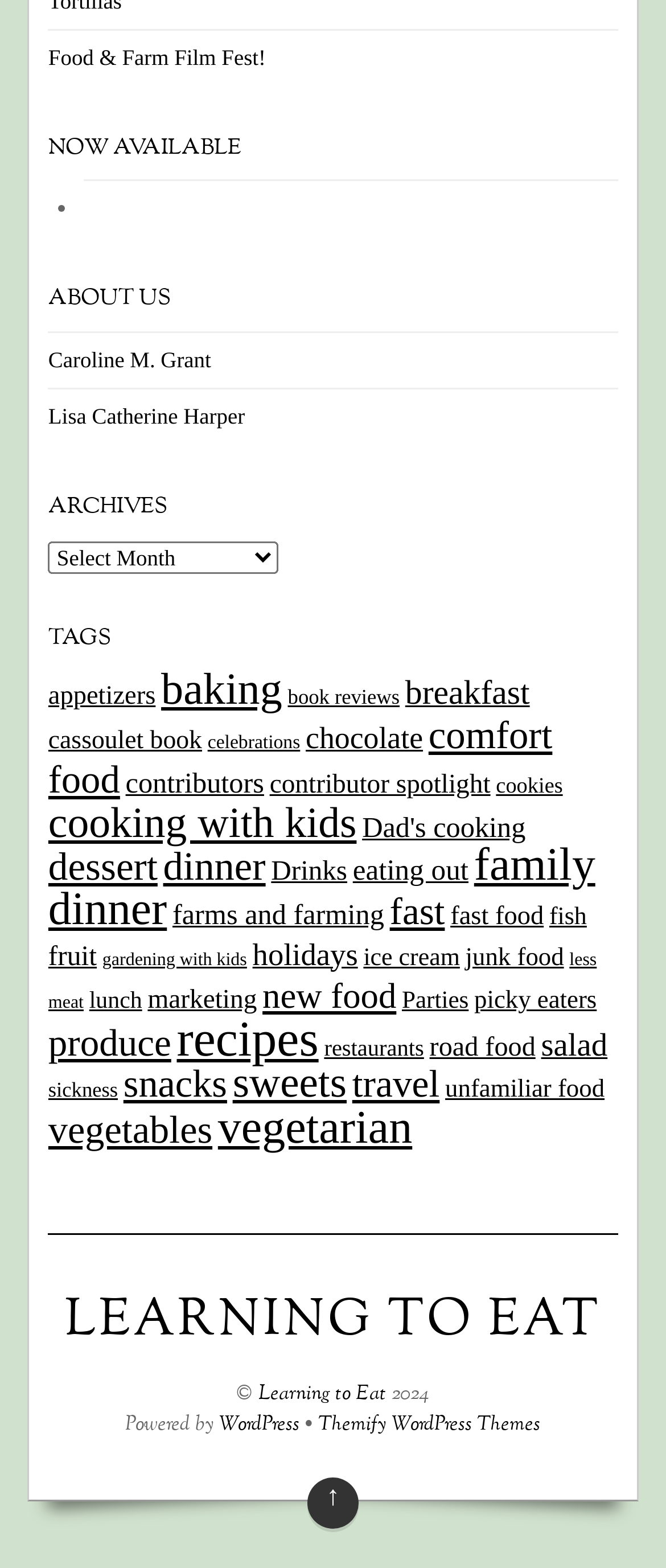Using the information in the image, give a detailed answer to the following question: What is the name of the website?

The question asks for the name of the website. By looking at the link element at the bottom of the webpage, we can see that the website is called 'Learning to Eat'.